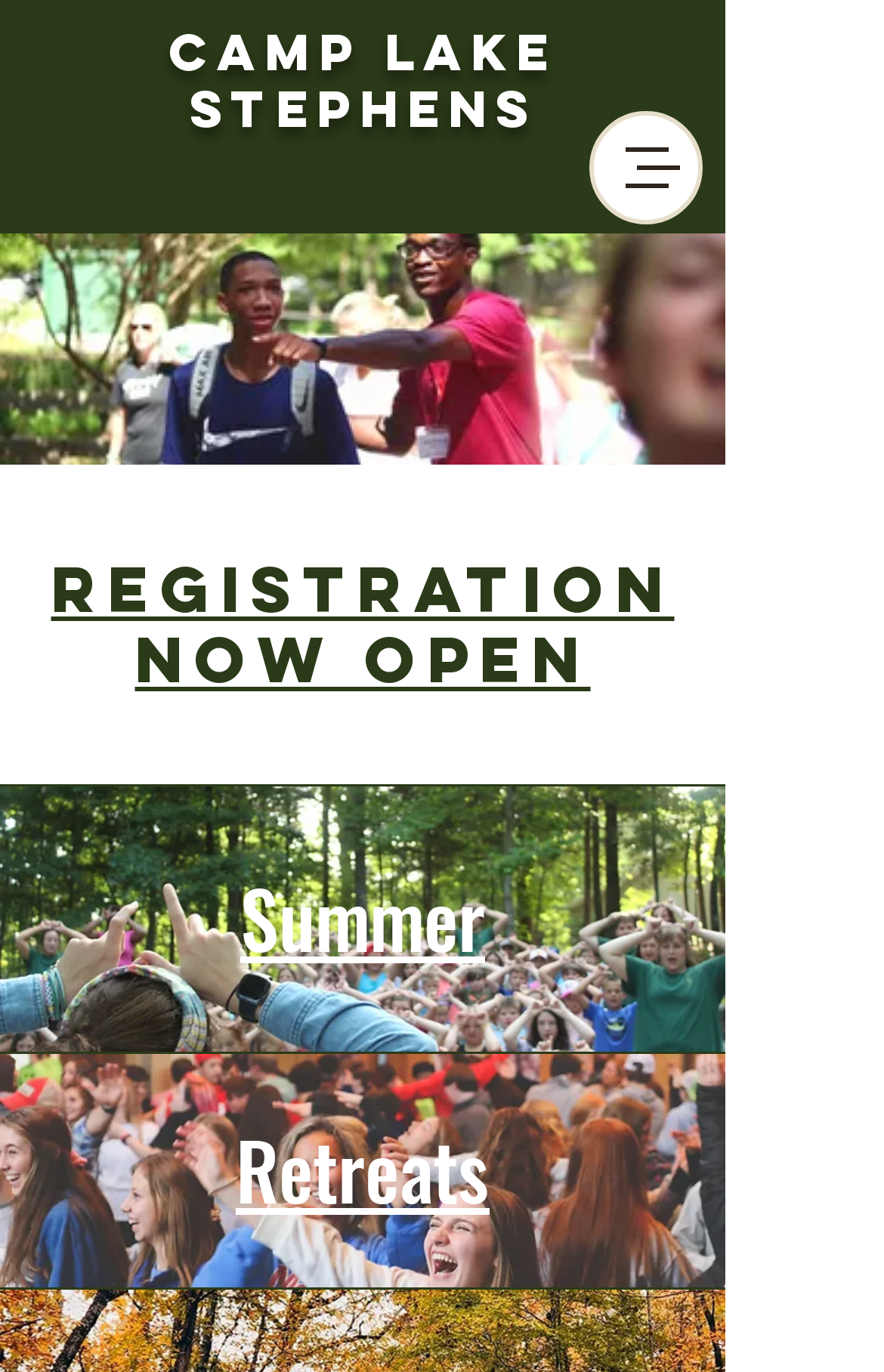How many images are on the webpage?
Examine the image and give a concise answer in one word or a short phrase.

2